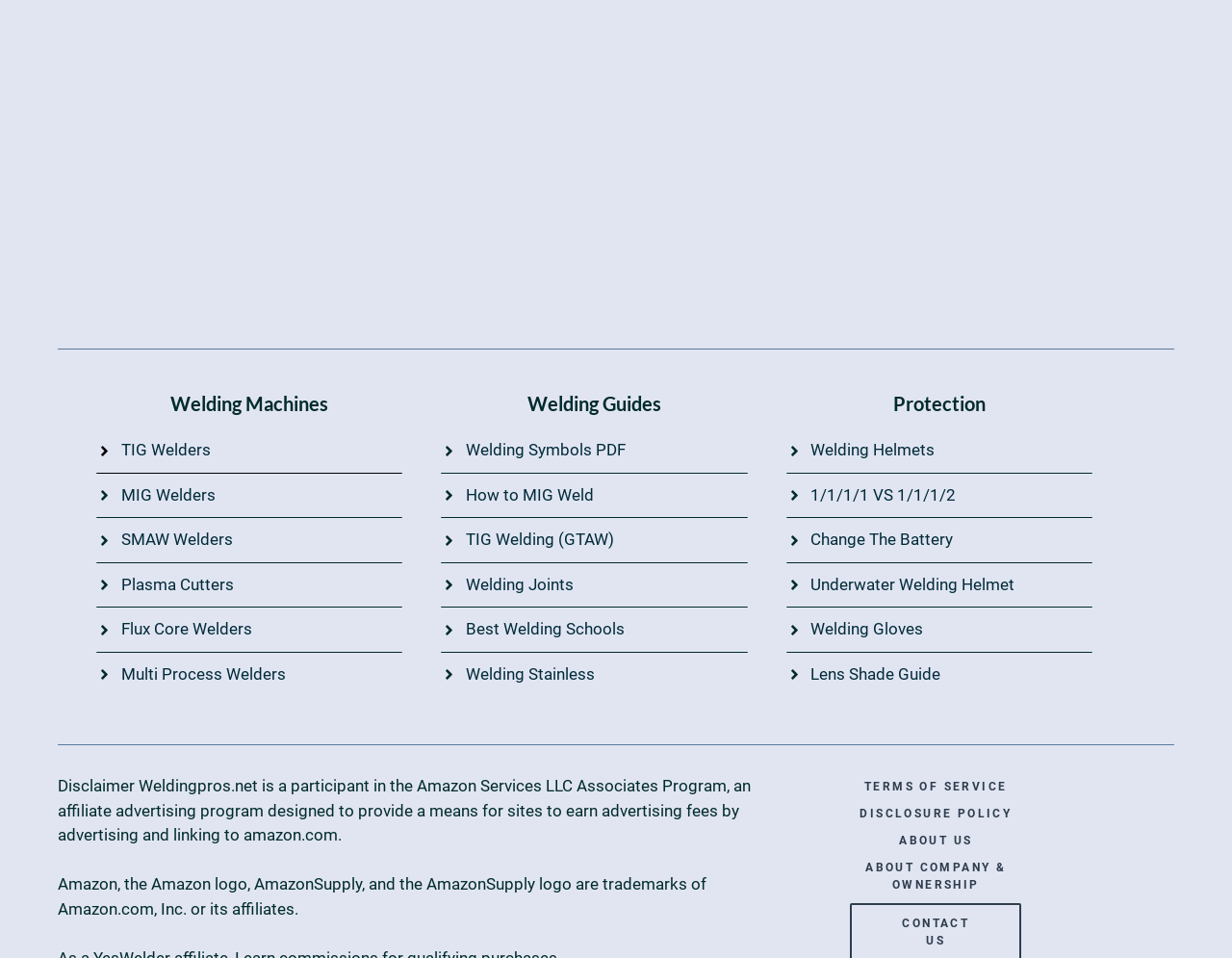Please reply with a single word or brief phrase to the question: 
What is the name of the company that owns the trademarks mentioned in the disclaimer?

Amazon.com, Inc.